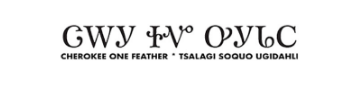Offer a detailed caption for the image presented.

The image features the logo of *Cherokee One Feather*, which prominently displays the name in both English and Cherokee script. The text reads "Cherokee One Feather" alongside its Cherokee translation, *Tsalagi Soquo Ugidahli*. The design is characterized by an elegant and stylized font that reflects the cultural heritage of the Cherokee Nation, symbolizing a bridge between traditional Cherokee identity and contemporary media representation. This logo represents a publication dedicated to delivering news and cultural content relevant to the Cherokee community, maintaining a strong link to their roots and promoting their stories. The overall aesthetic is both modern and reflective of the rich history of the Cherokee people.